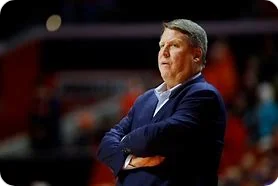What health event did Coach Jones recently experience?
Provide an in-depth answer to the question, covering all aspects.

According to the caption, Coach Jones 'suffered a heart attack while traveling with the team', which is a significant health event that has likely impacted his coaching and the team's preparation for upcoming competitions.